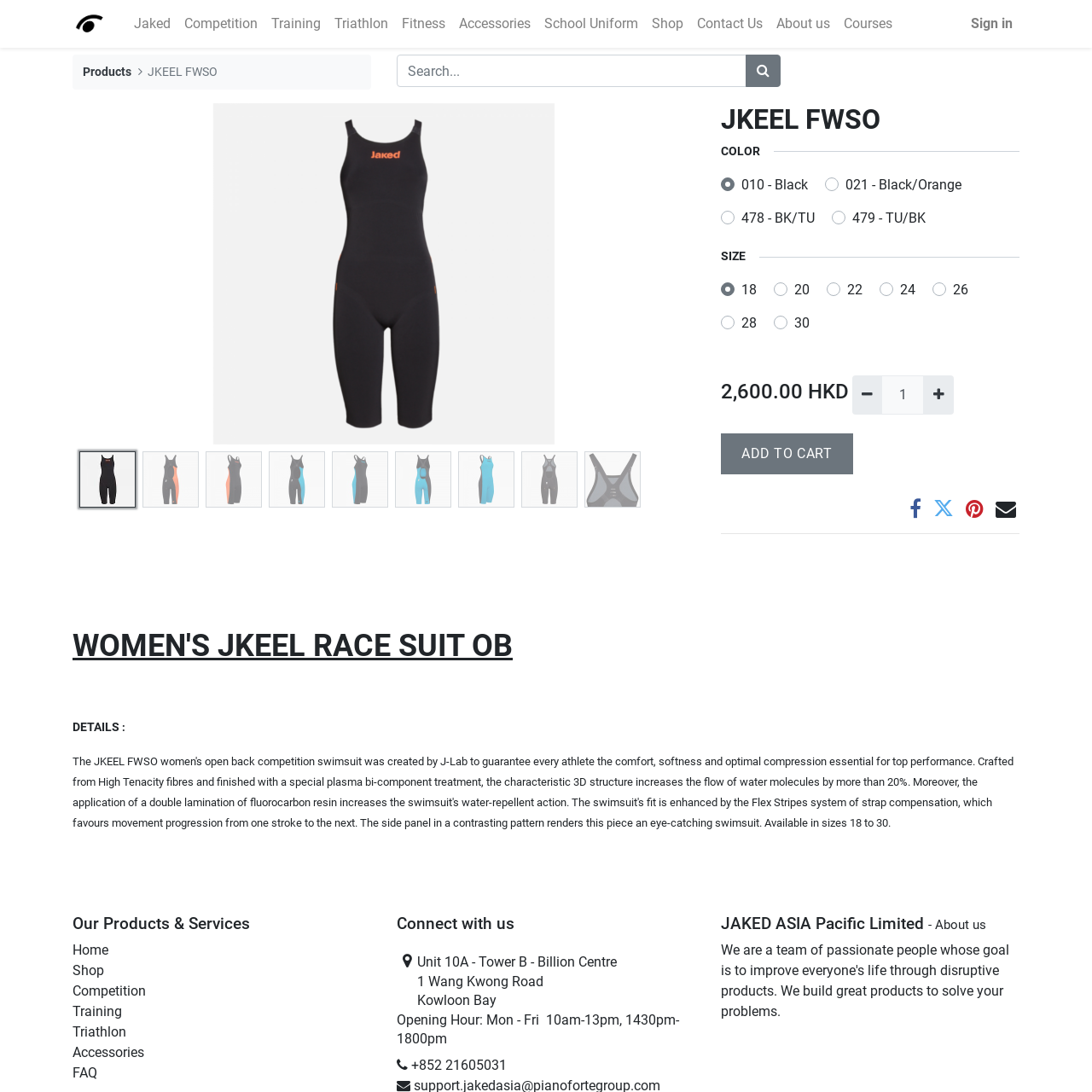What is the price of the product?
Look at the image and answer the question using a single word or phrase.

2,600.00 HKD